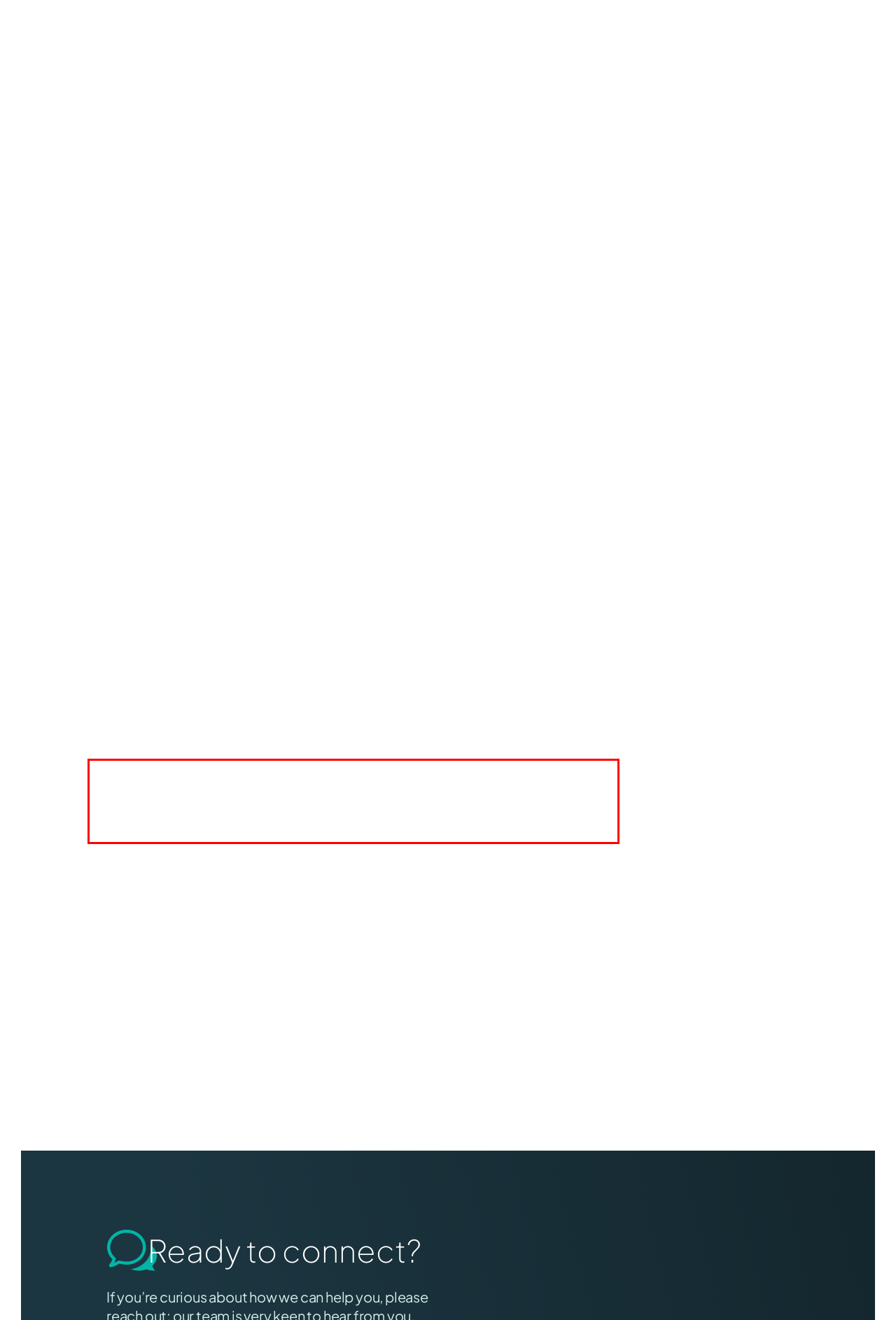You have a screenshot of a webpage with a red bounding box. Use OCR to generate the text contained within this red rectangle.

If you actually want to purchase an asset but can’t afford to buy it outright, a hire purchase might be the way for you. In this, the lender purchases the asset for you, and you make payments for it over time. Once the loan is paid off, you can then purchase the asset at a discounted rate.